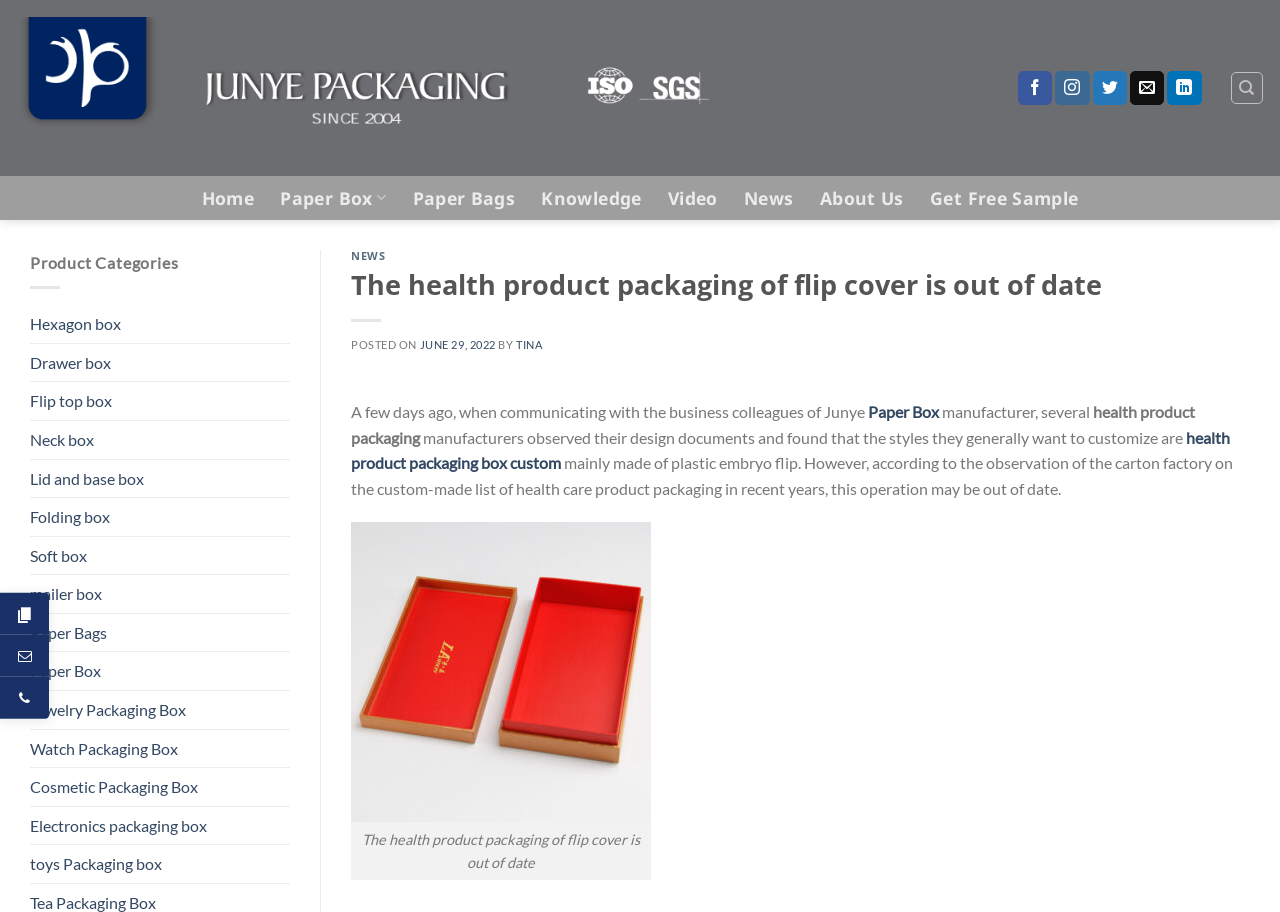Determine the bounding box coordinates of the clickable region to follow the instruction: "Get Free Sample".

[0.716, 0.193, 0.853, 0.241]